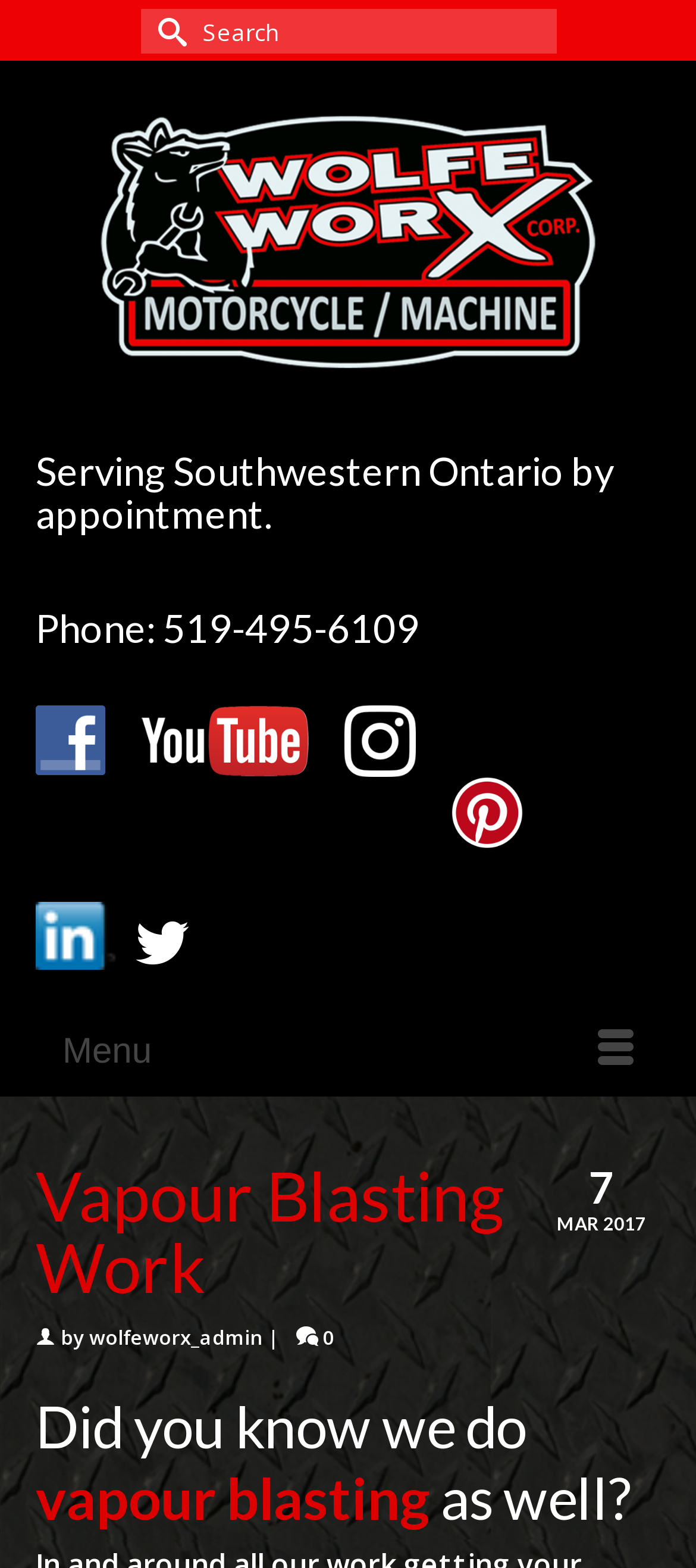Please respond to the question using a single word or phrase:
What social media platforms are linked?

Facebook, YouTube, Instagram, Pinterest, LinkedIn, Twitter